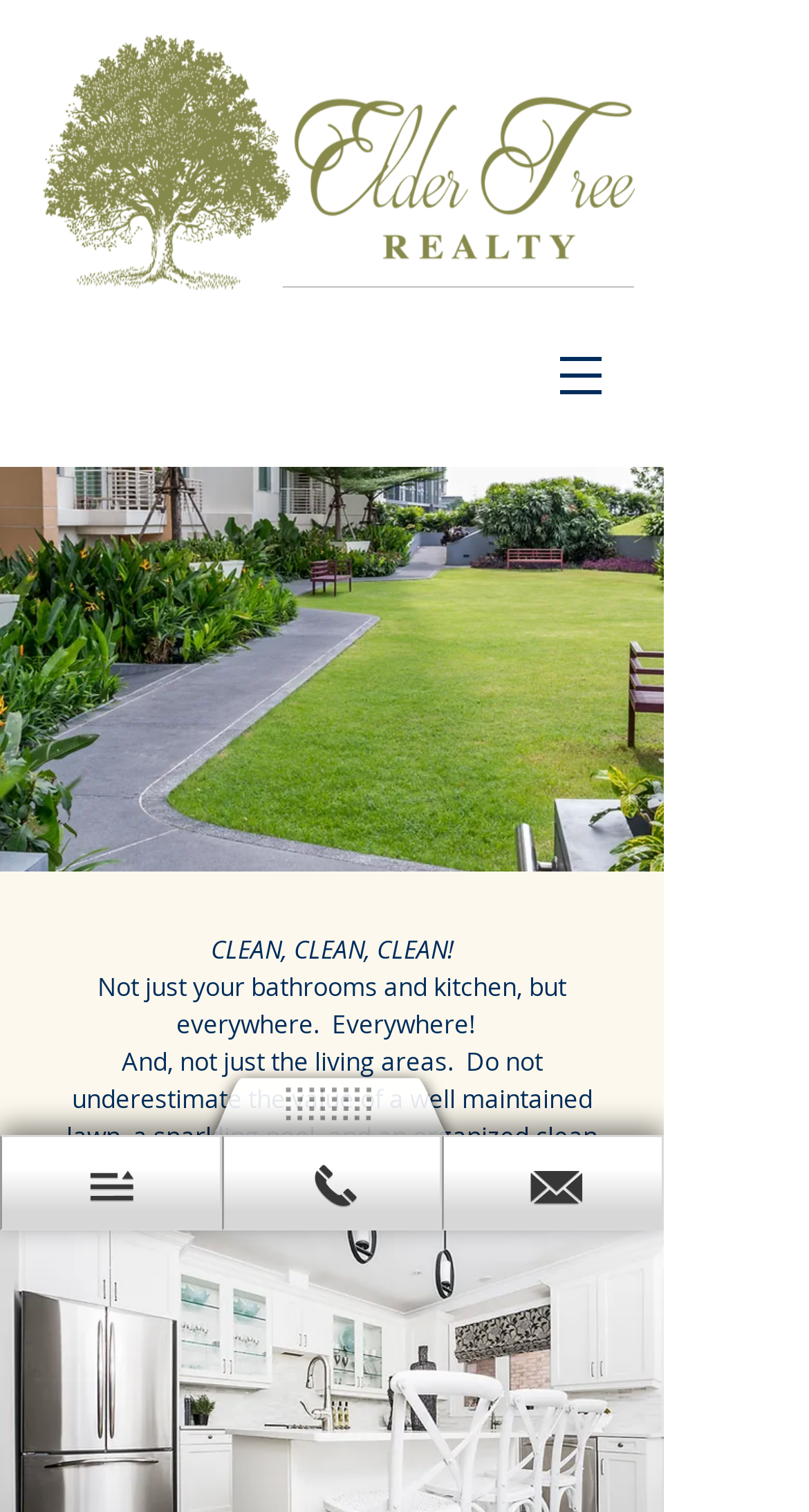Please answer the following question as detailed as possible based on the image: 
How many links are at the bottom of the page?

At the bottom of the webpage, there are two links. They are located at coordinates [0.449, 0.917, 0.551, 0.989] and [0.782, 0.917, 0.885, 0.989] respectively.